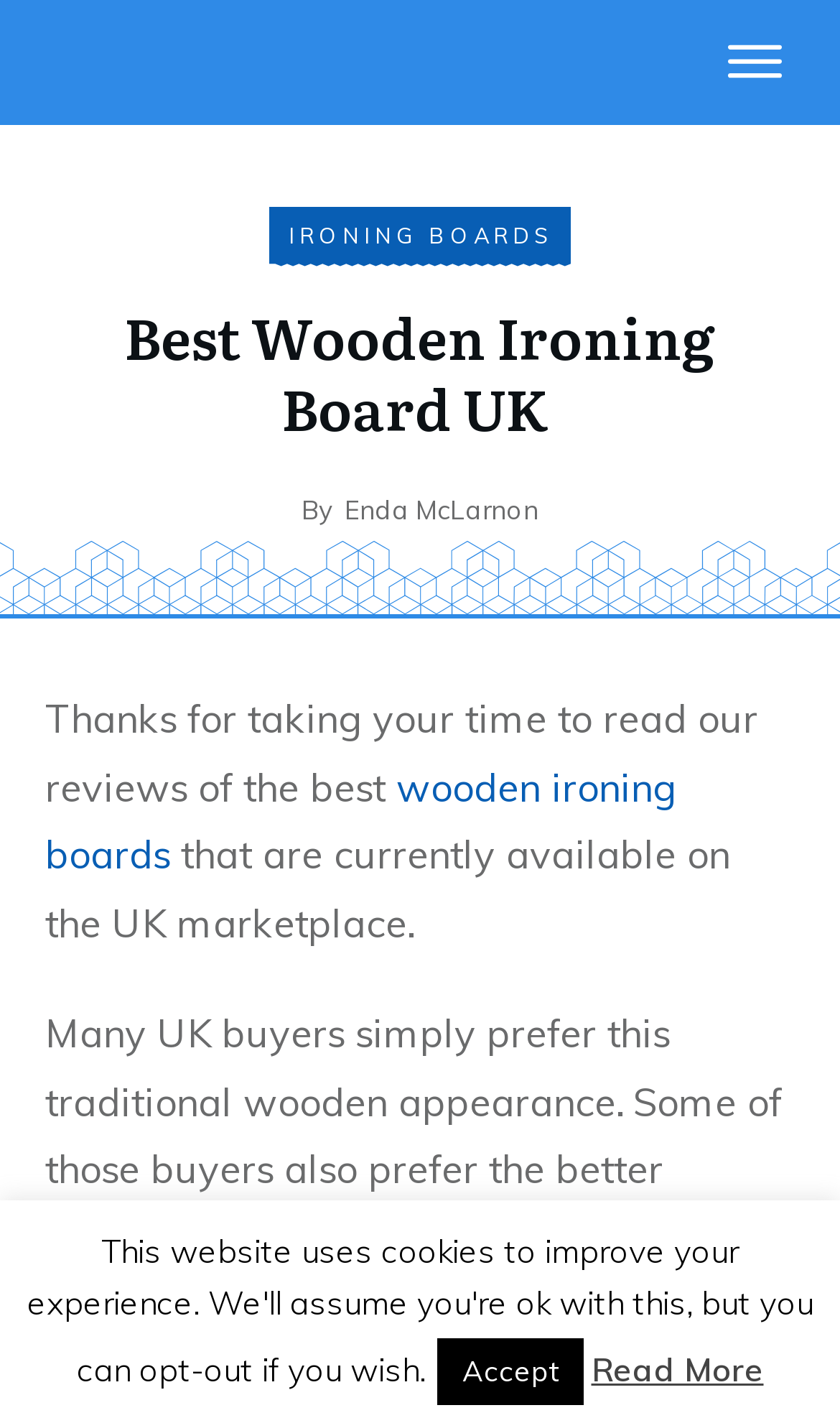Based on the image, provide a detailed and complete answer to the question: 
What is the author of the article?

The author of the article can be found by looking at the text following the 'By' keyword, which is 'Enda McLarnon'.